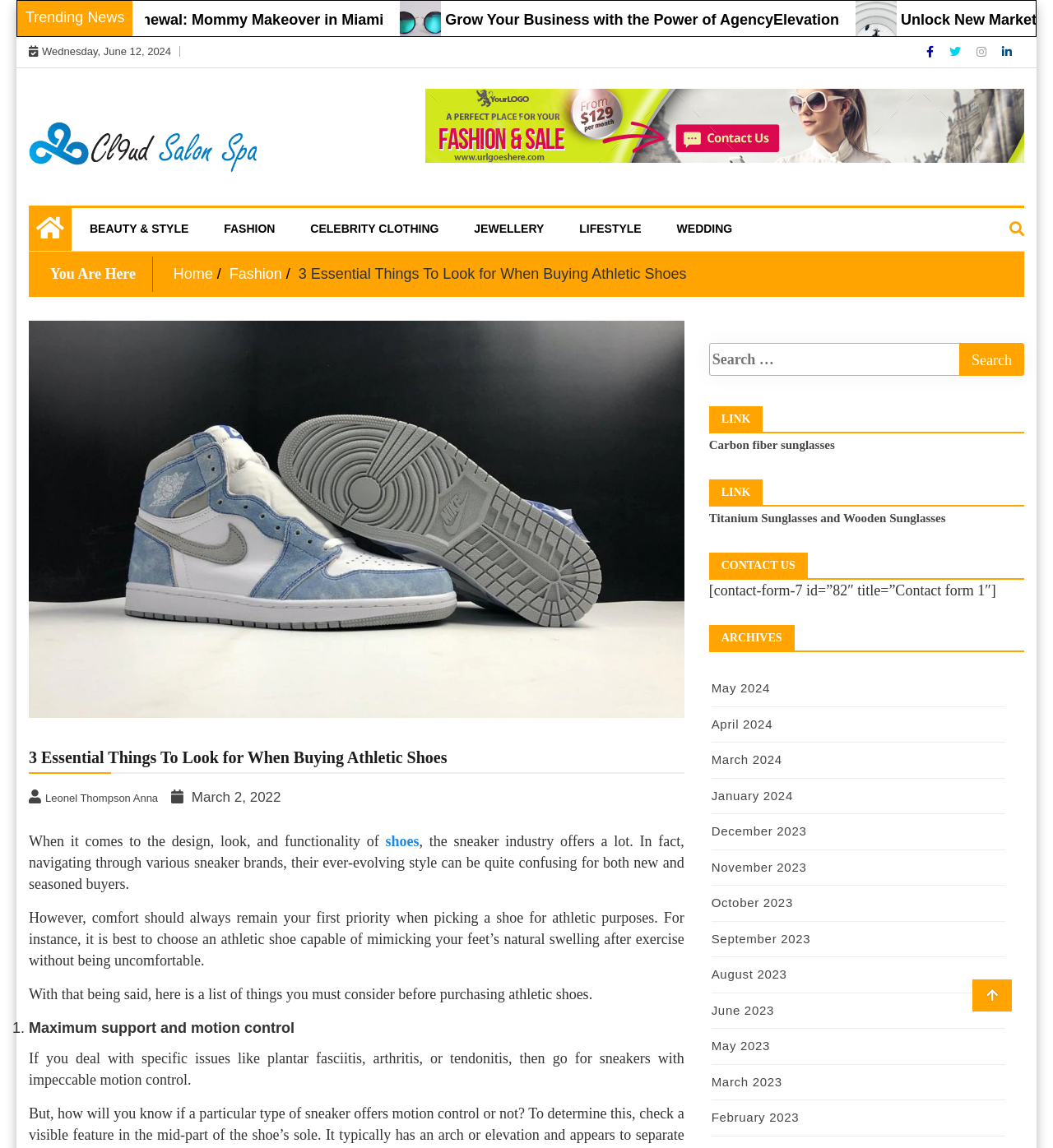What is the author's name?
Examine the screenshot and reply with a single word or phrase.

Leonel Thompson Anna